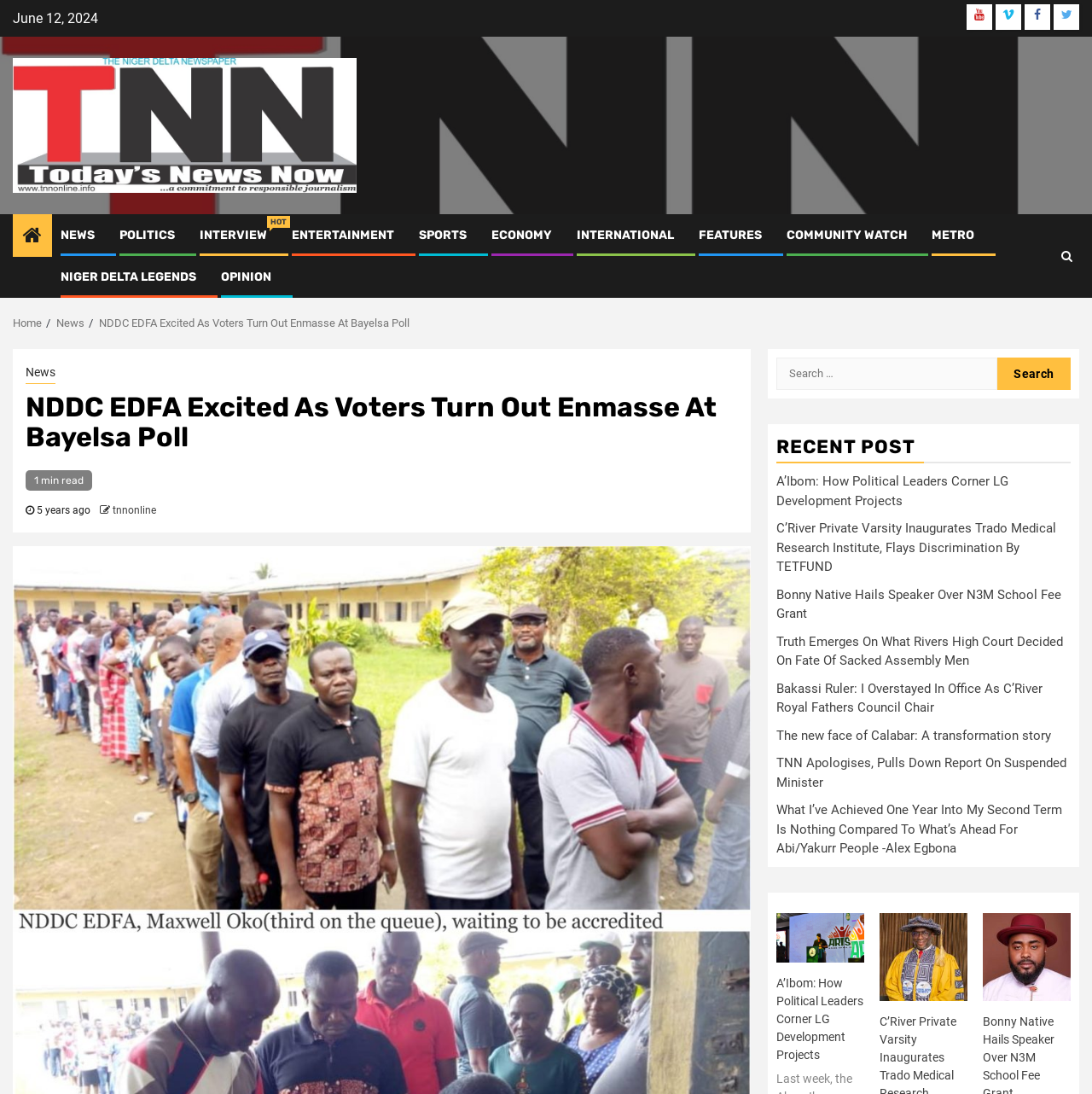Give the bounding box coordinates for the element described as: "Niger Delta Legends".

[0.055, 0.247, 0.18, 0.26]